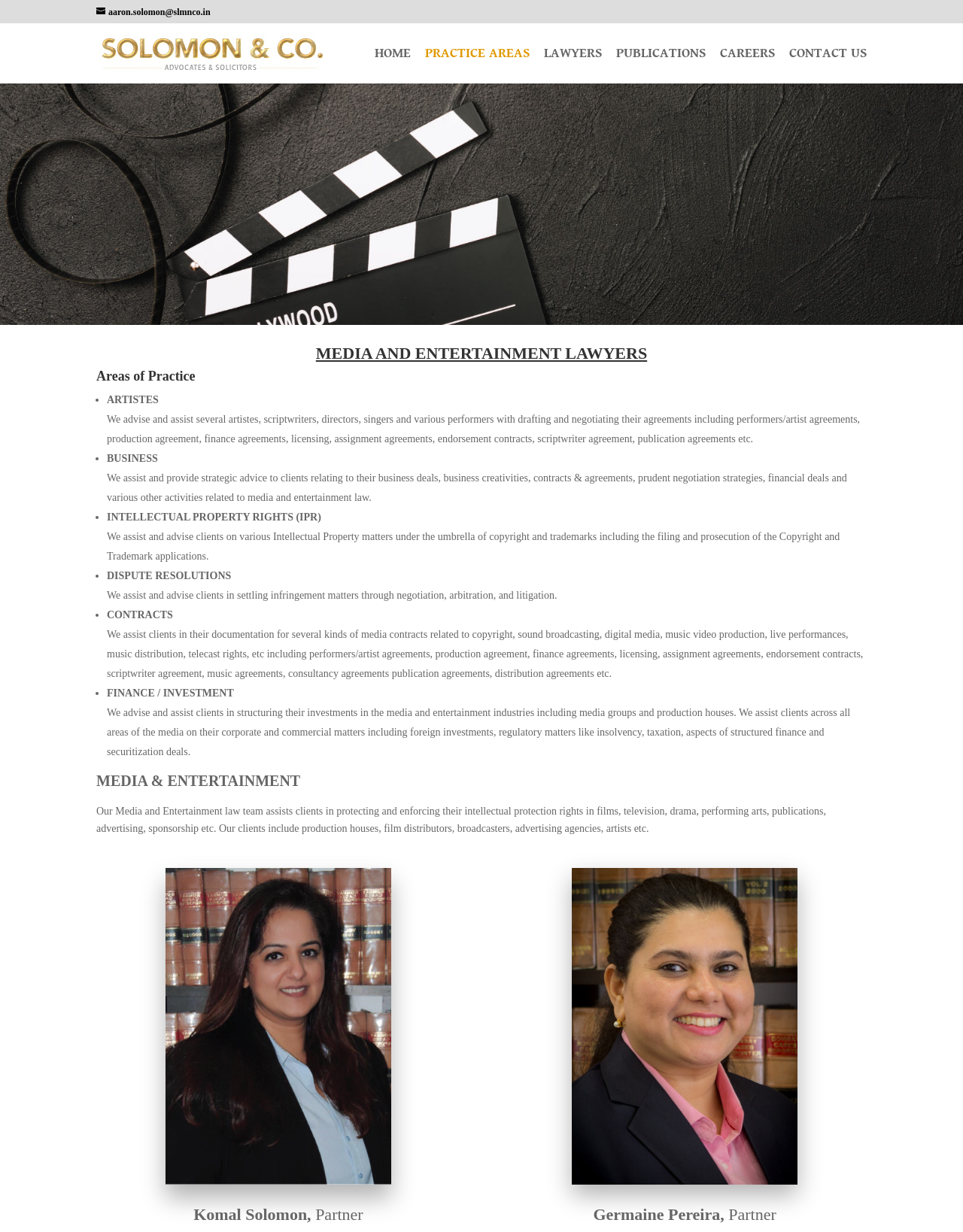What is the main focus of the media and entertainment law team?
Please analyze the image and answer the question with as much detail as possible.

The main focus of the media and entertainment law team is to assist clients in protecting and enforcing their intellectual property rights in various areas such as films, television, drama, performing arts, publications, advertising, and sponsorship.